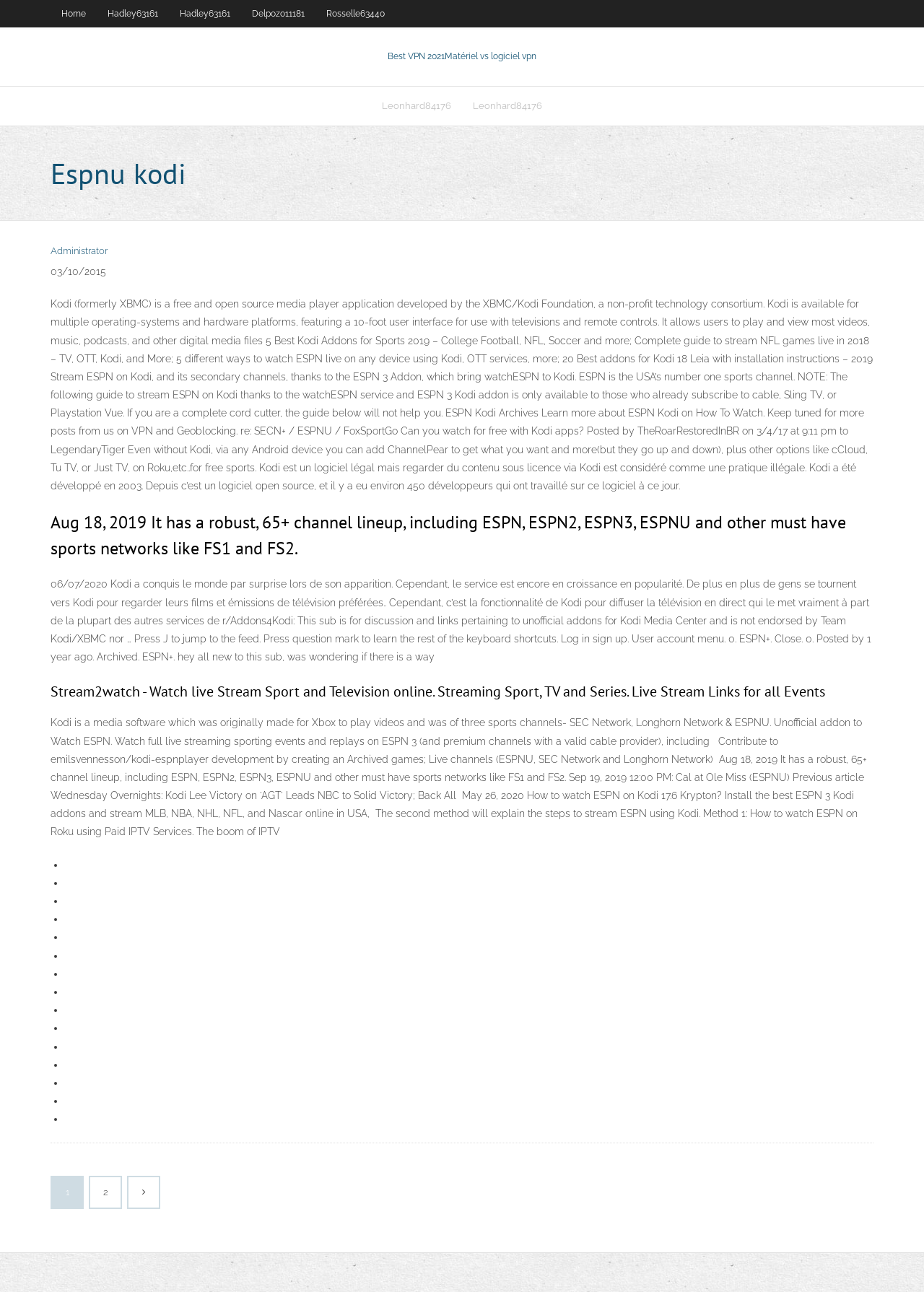What is the purpose of the ESPN 3 Addon on Kodi?
Answer the question with detailed information derived from the image.

The webpage mentions that the ESPN 3 Addon on Kodi brings watchESPN to Kodi, allowing users to stream ESPN and its secondary channels. This suggests that the addon is designed to provide access to ESPN content on Kodi.